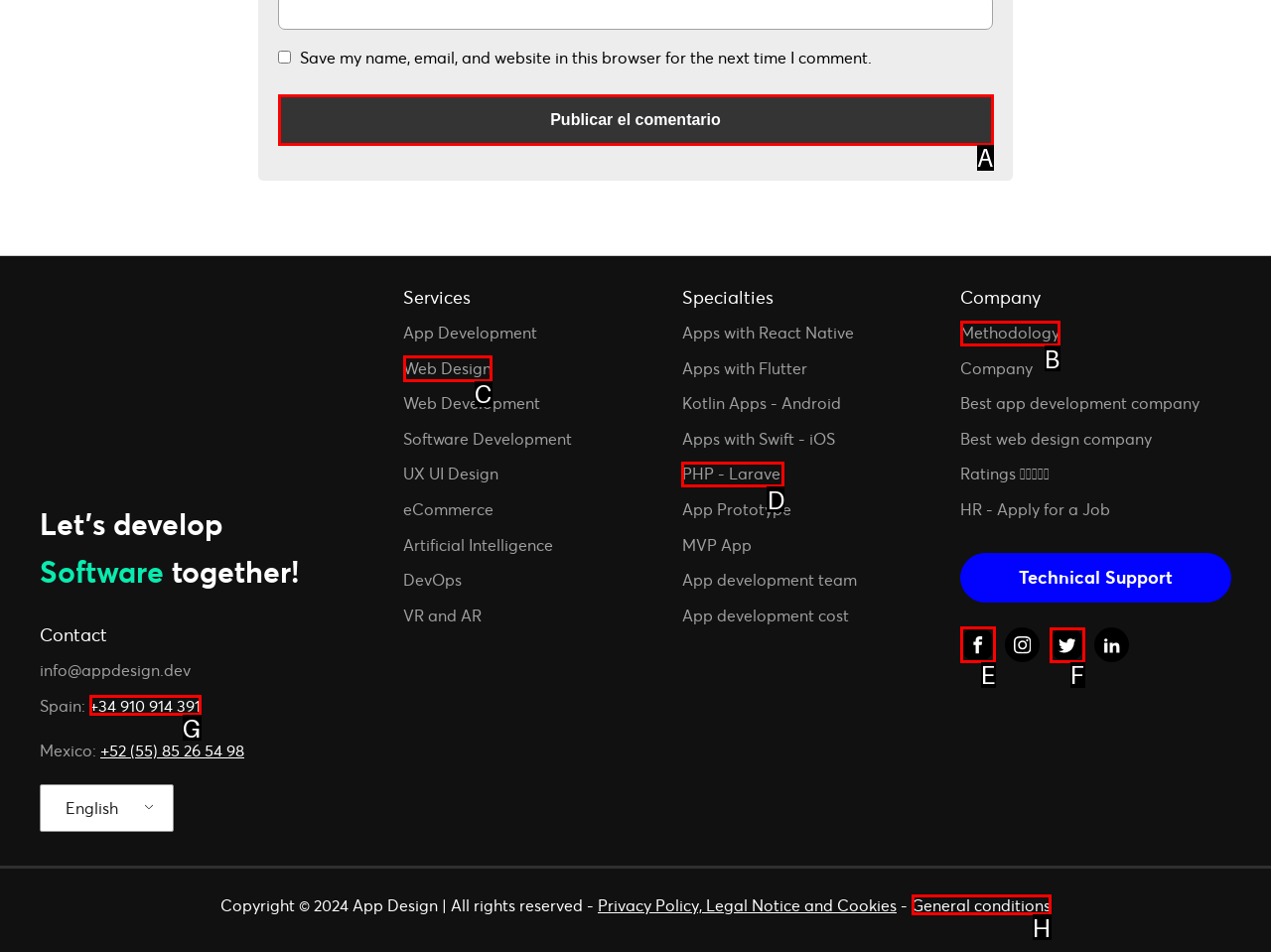Identify the HTML element you need to click to achieve the task: Visit the company's Facebook page. Respond with the corresponding letter of the option.

E